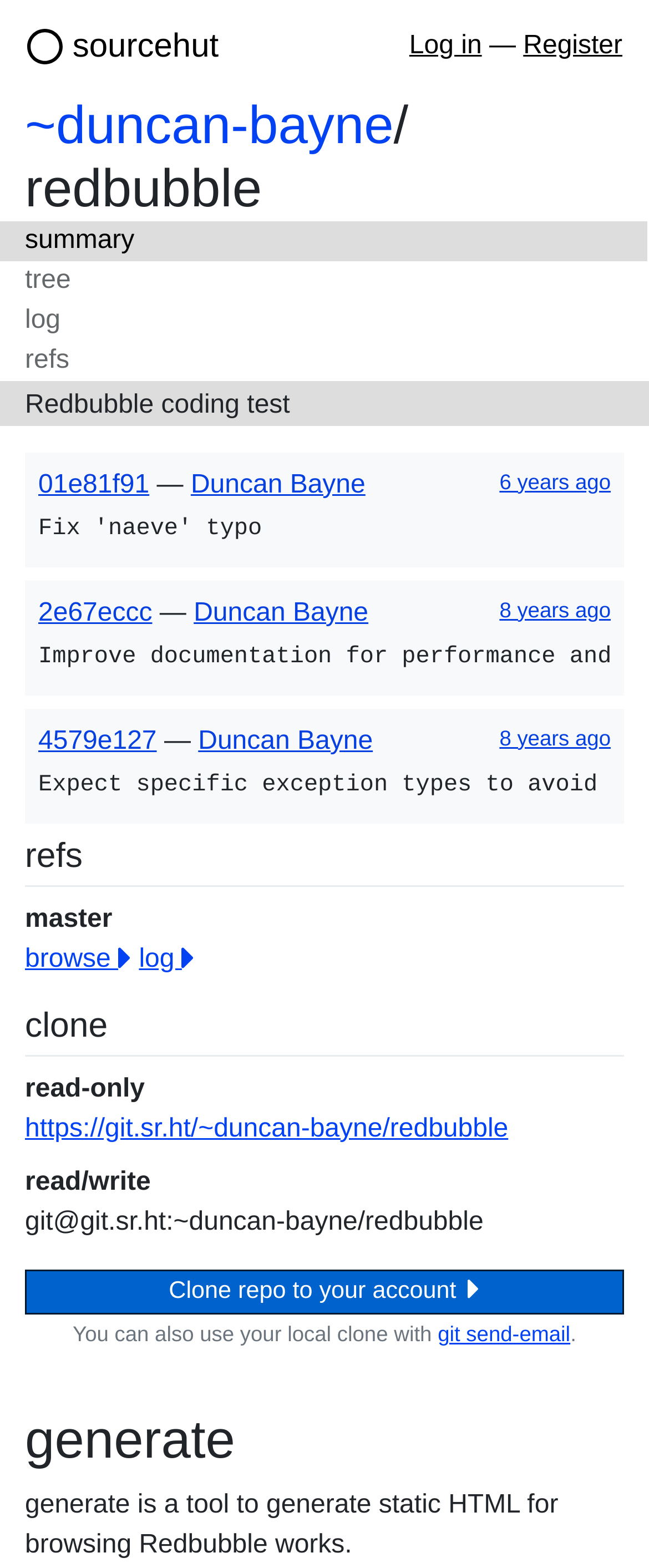Point out the bounding box coordinates of the section to click in order to follow this instruction: "Browse".

[0.038, 0.602, 0.203, 0.621]